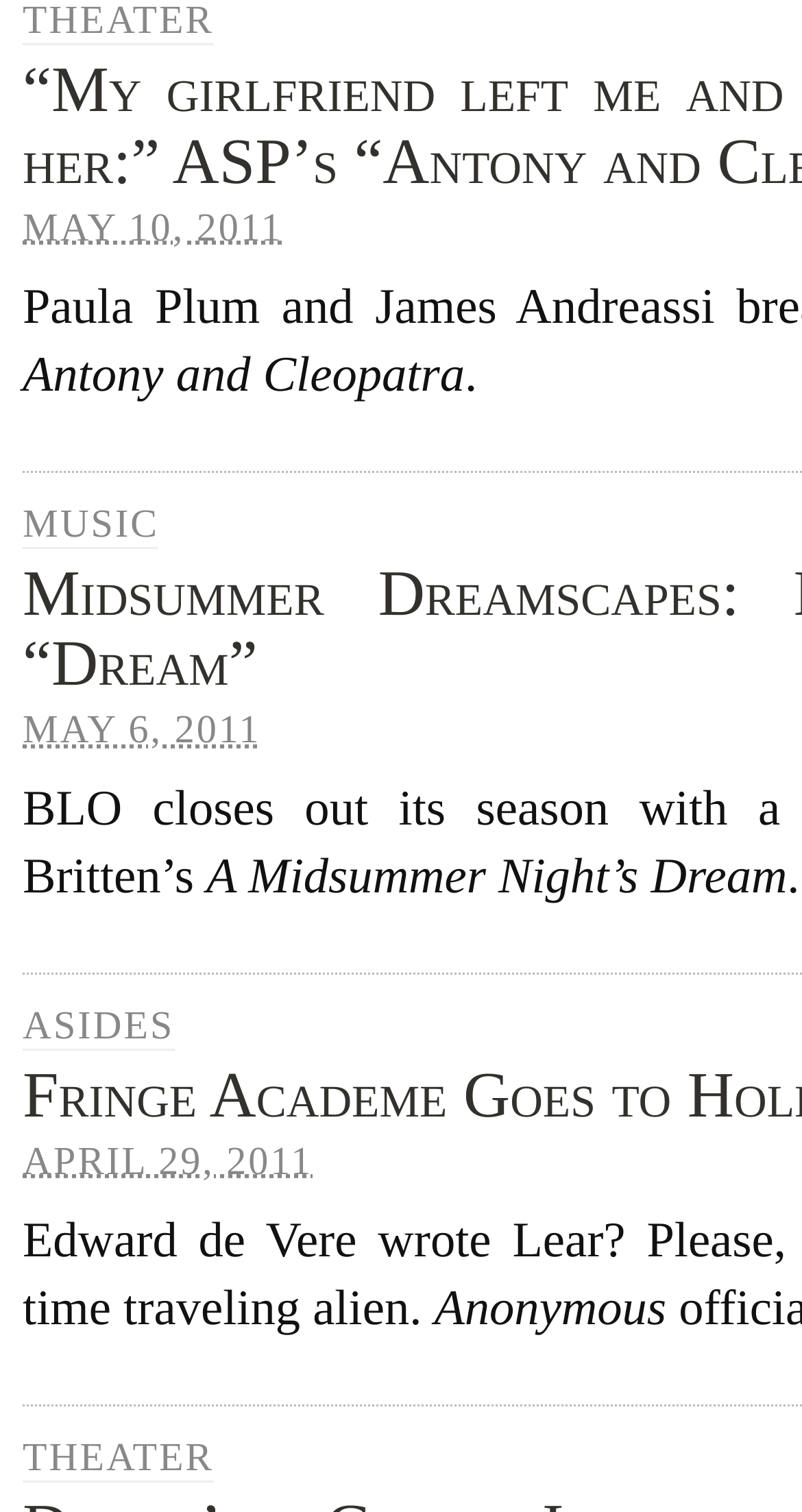What is the category of the first event?
From the image, respond using a single word or phrase.

THEATER